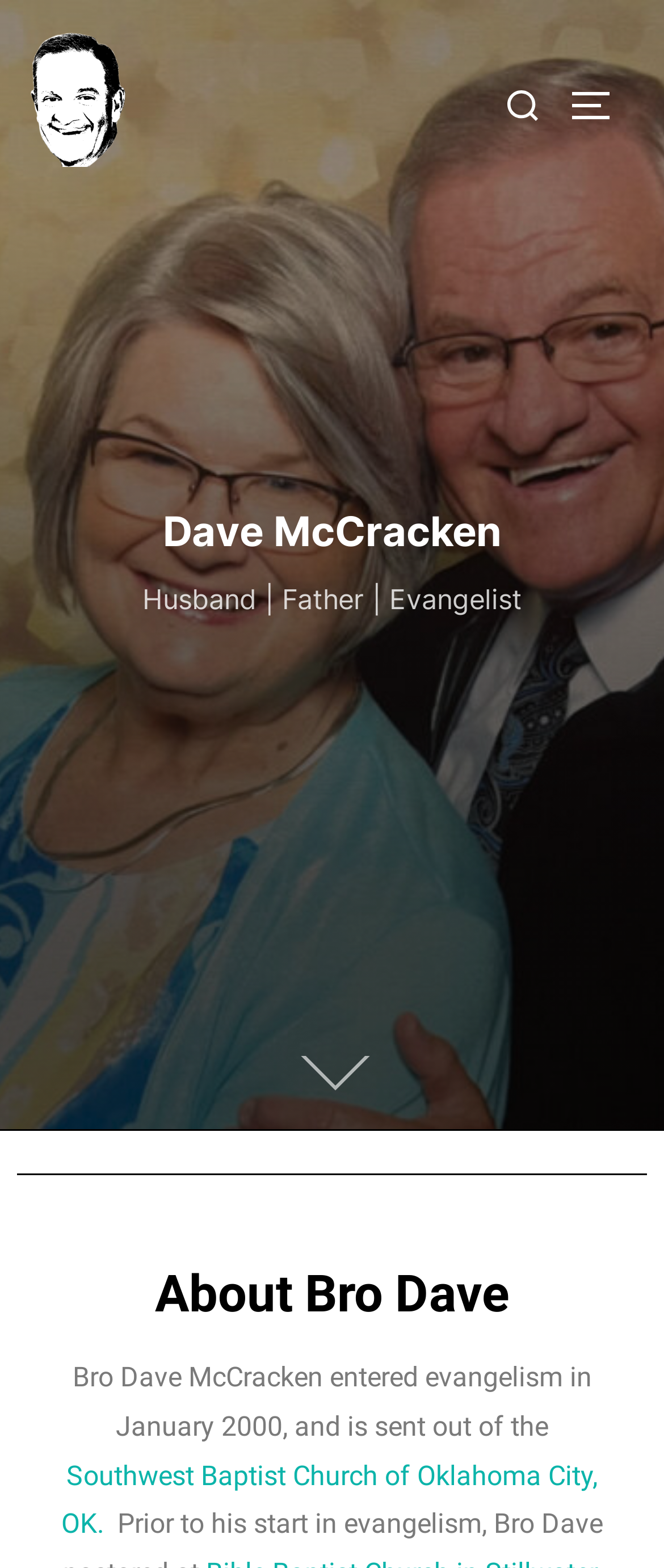Where is Southwest Baptist Church located?
Please use the image to provide an in-depth answer to the question.

The link 'Southwest Baptist Church of Oklahoma City, OK.' provides the location of the church, which is Oklahoma City, OK.